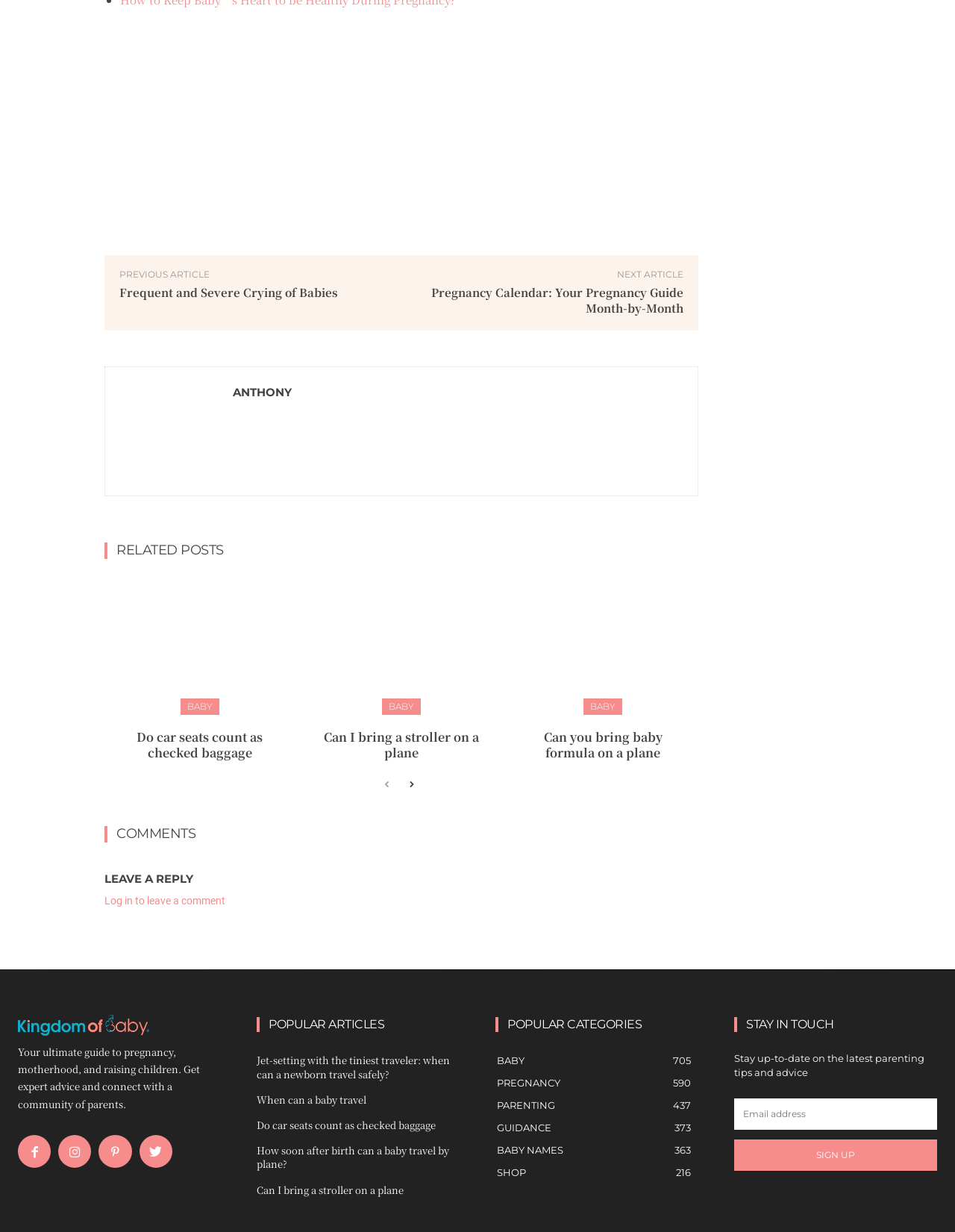Answer the question in one word or a short phrase:
What is the purpose of the textbox with the label 'email'?

SIGN UP